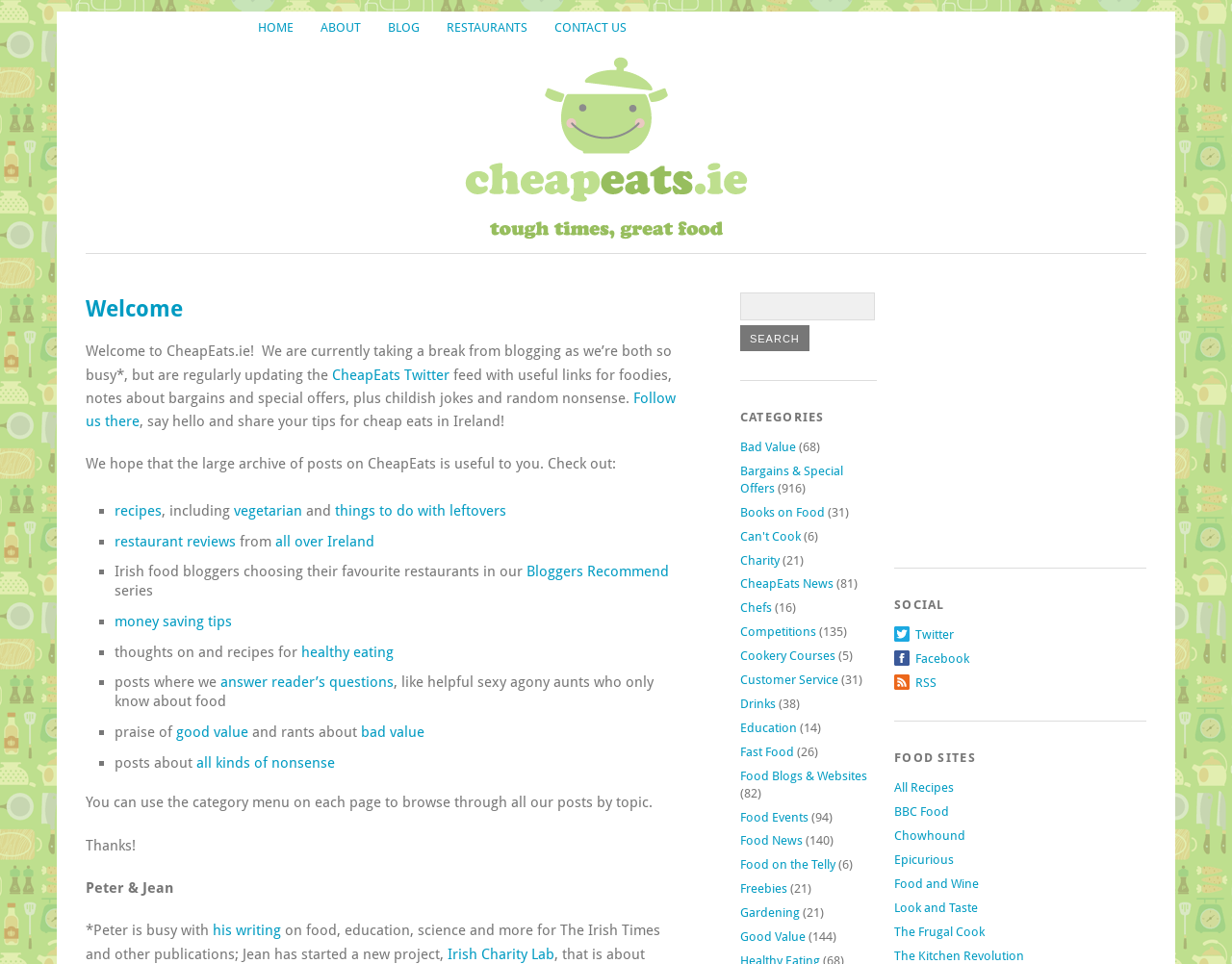What is the tone of the blog?
Please use the image to deliver a detailed and complete answer.

The tone of the blog appears to be informal, as evidenced by the use of colloquial language and humorous remarks, such as the description of the authors as 'helpful sexy agony aunts who only know about food'.